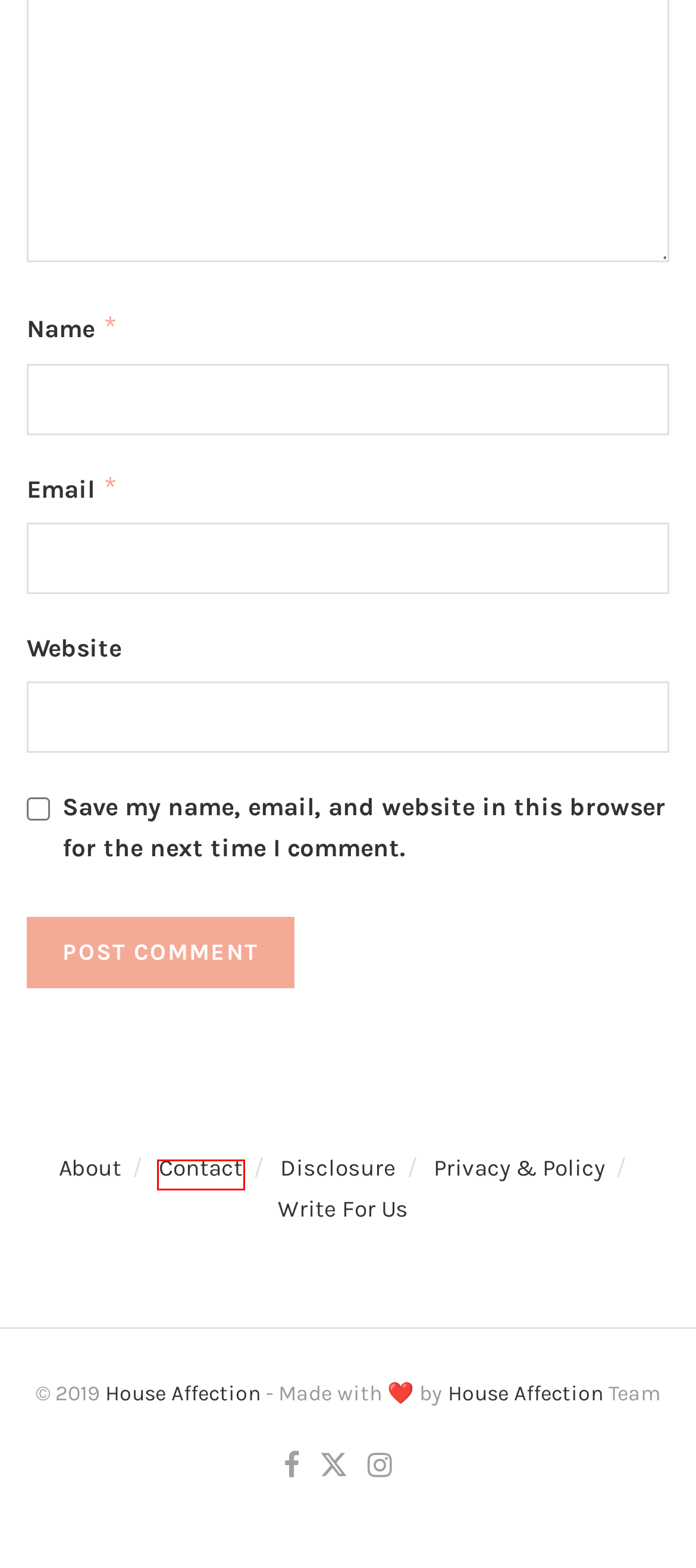You have a screenshot of a webpage where a red bounding box highlights a specific UI element. Identify the description that best matches the resulting webpage after the highlighted element is clicked. The choices are:
A. Tools & Home Improvement Archives - HouseAffection
B. Home Decor Write For Us Submissions are now open for #1 Awe-Inspiring Blog - HouseAffection
C. Privacy Policy - HouseAffection
D. Homepage - HouseAffection
E. Contact - HouseAffection
F. About us - HouseAffection
G. Energy Archives - HouseAffection
H. Amazon Affiliate Disclosure - HouseAffection

E